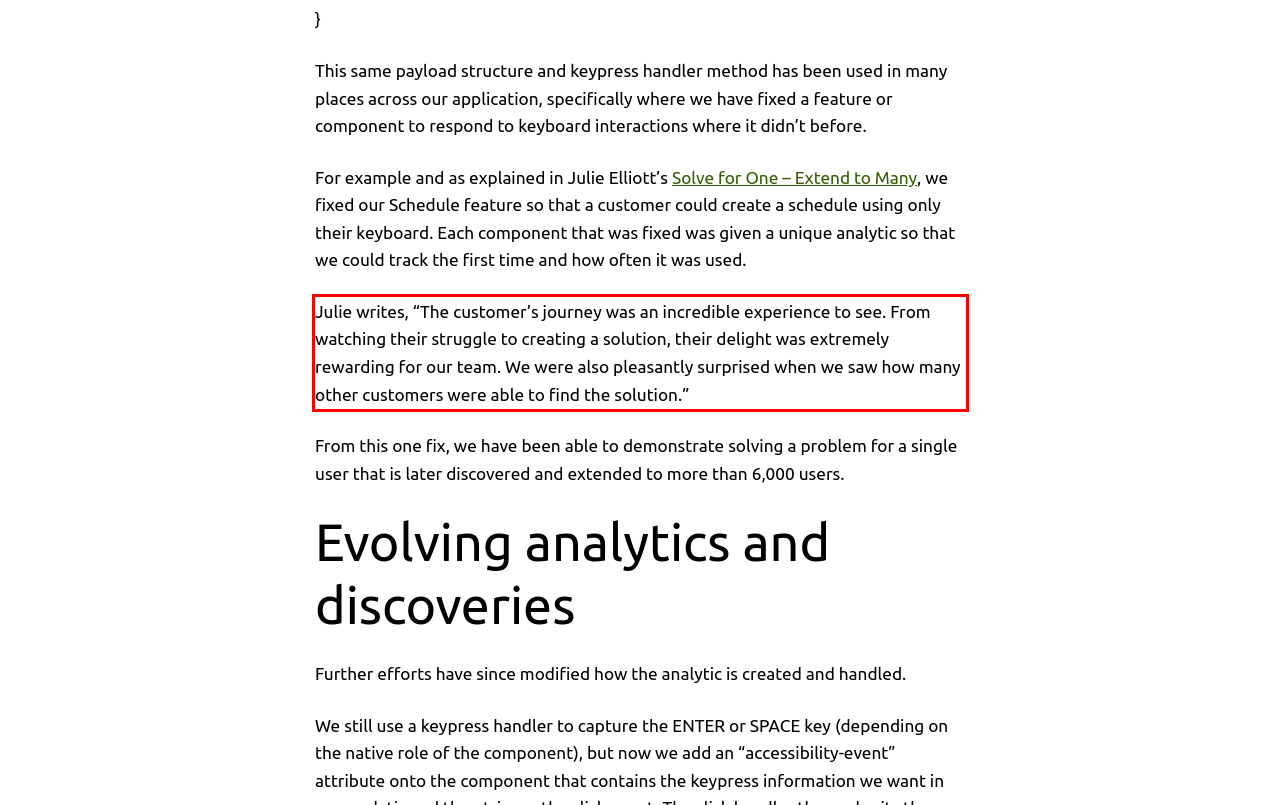Identify the text inside the red bounding box on the provided webpage screenshot by performing OCR.

Julie writes, “The customer’s journey was an incredible experience to see. From watching their struggle to creating a solution, their delight was extremely rewarding for our team. We were also pleasantly surprised when we saw how many other customers were able to find the solution.”